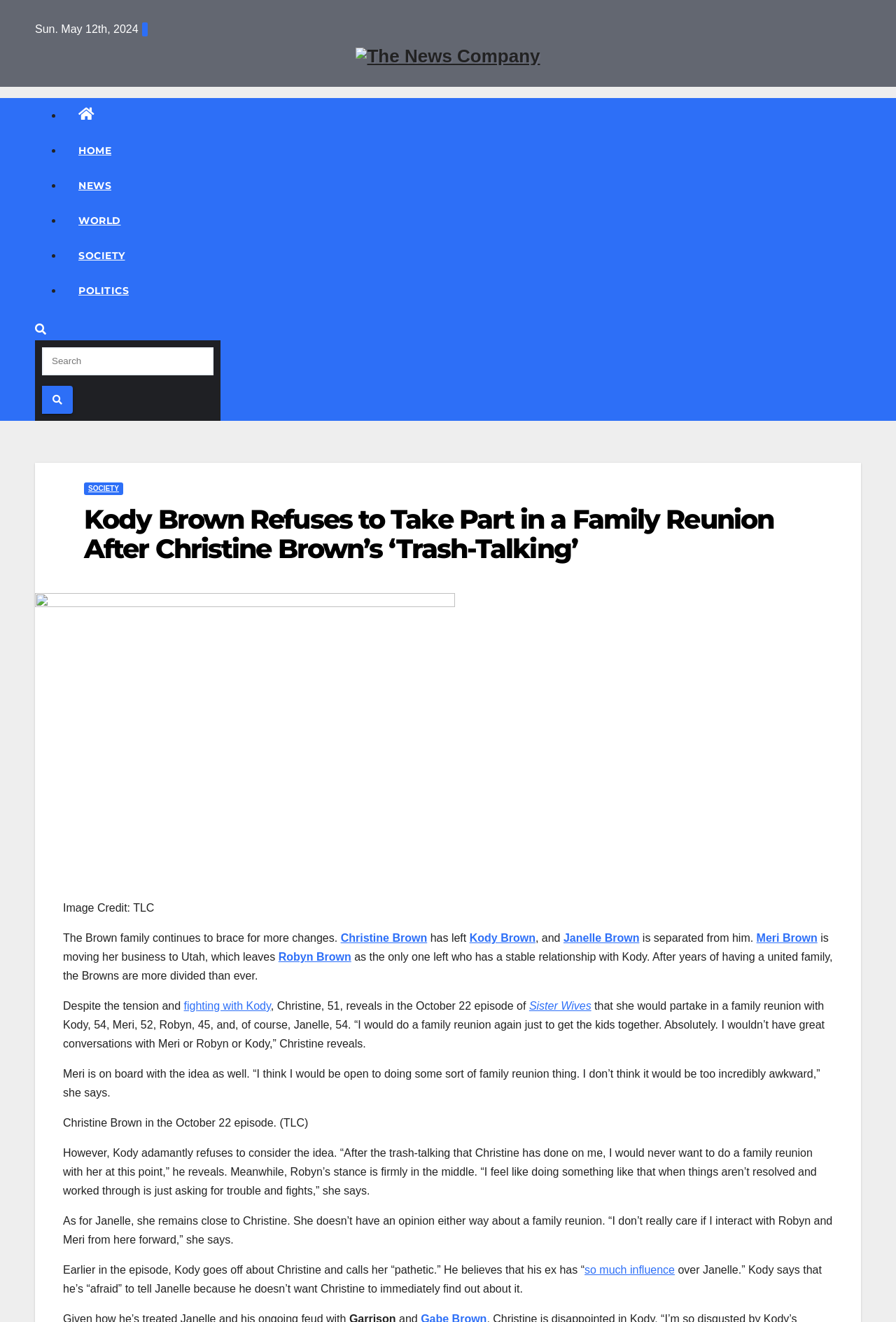Identify the bounding box for the element characterized by the following description: "Meri Brown".

[0.844, 0.705, 0.912, 0.714]